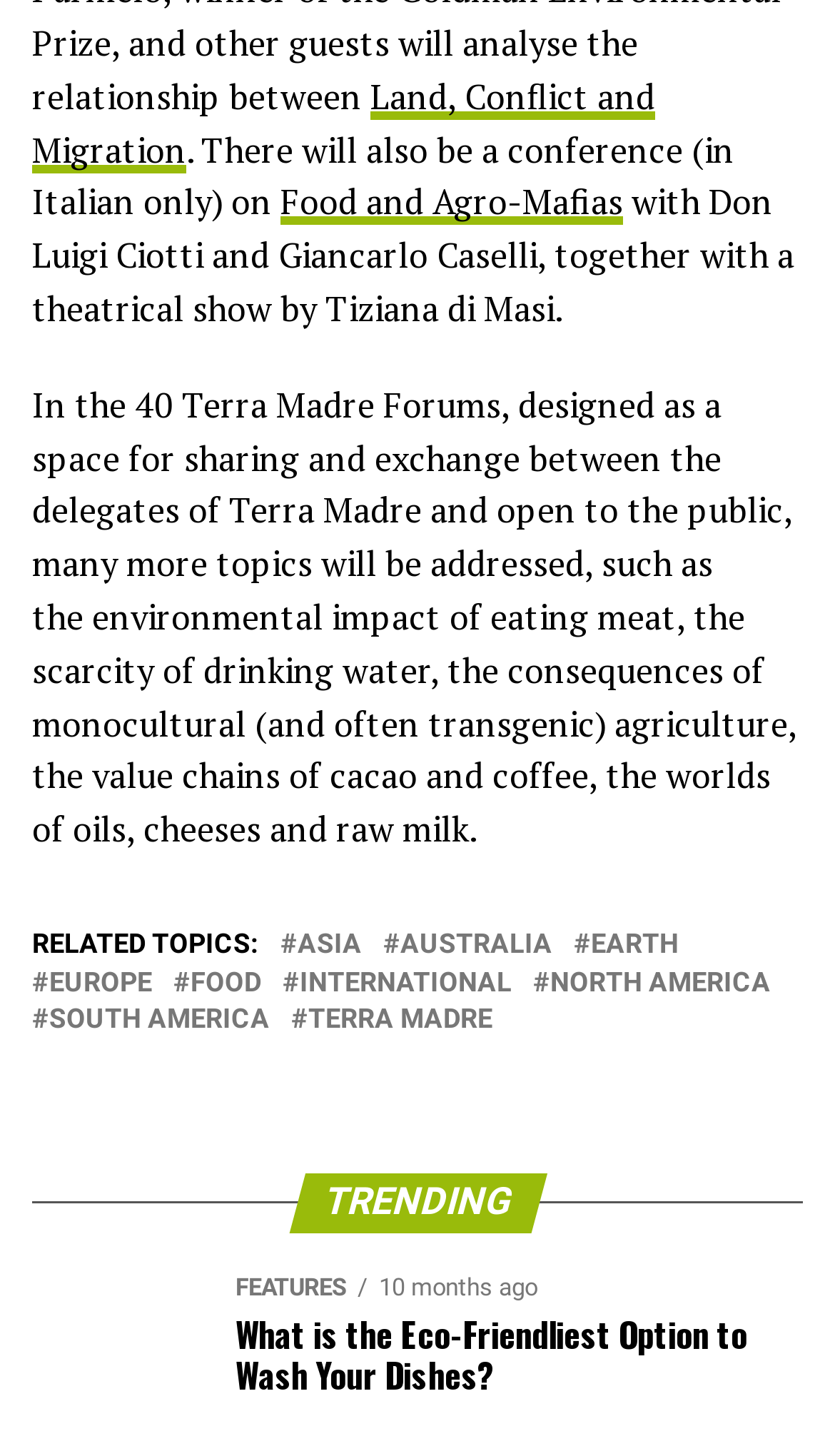Respond to the question below with a single word or phrase: How many regions are mentioned in the RELATED TOPICS section?

7